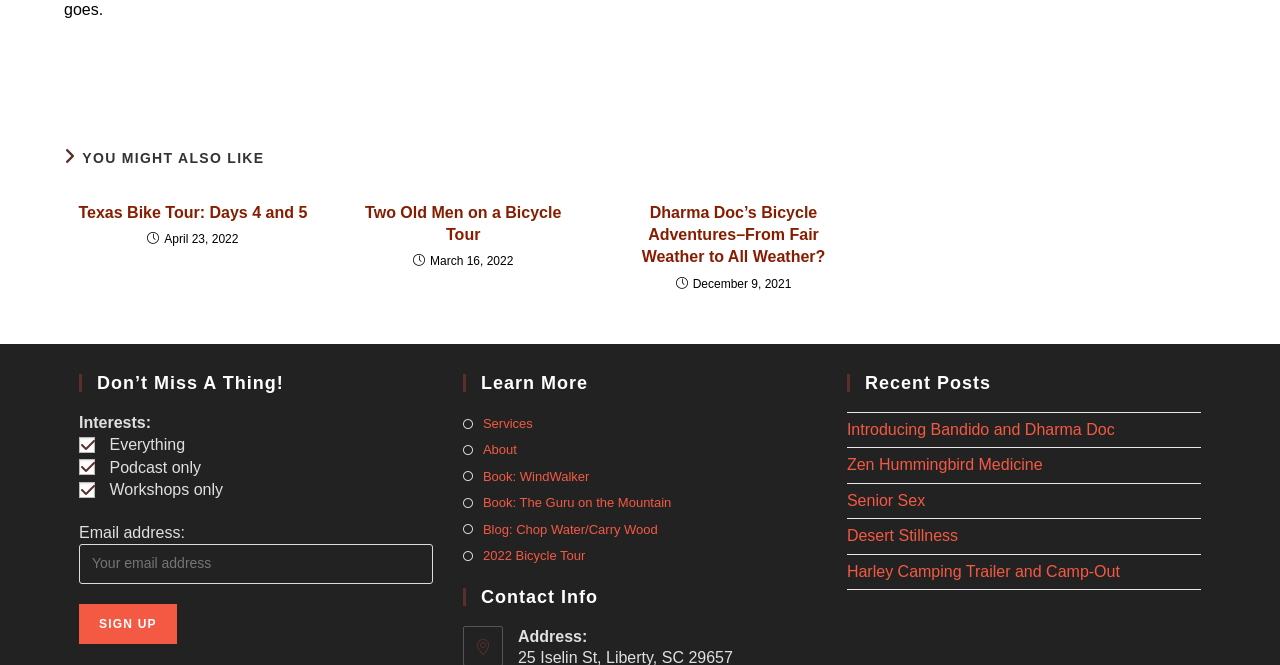Determine the bounding box coordinates of the UI element that matches the following description: "Services". The coordinates should be four float numbers between 0 and 1 in the format [left, top, right, bottom].

[0.362, 0.624, 0.416, 0.652]